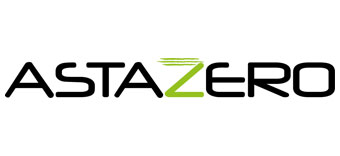Provide a thorough and detailed caption for the image.

The image showcases the logo of AstaZero, prominently displayed with a sleek and modern design. AstaZero is recognized as the leading testbed dedicated to the development and validation of automated transportation systems. Located in Sweden, the organization plays a pivotal role in advancing vehicle safety and self-driving technologies. The logo features the name "ASTA" in bold black letters, with the "Z" stylized in green, which symbolizes innovation and a forward-thinking approach. AstaZero's commitment is to provide unique capabilities for research and development, focusing on the intricate dynamics of automated vehicles and the necessary infrastructure for their operation.